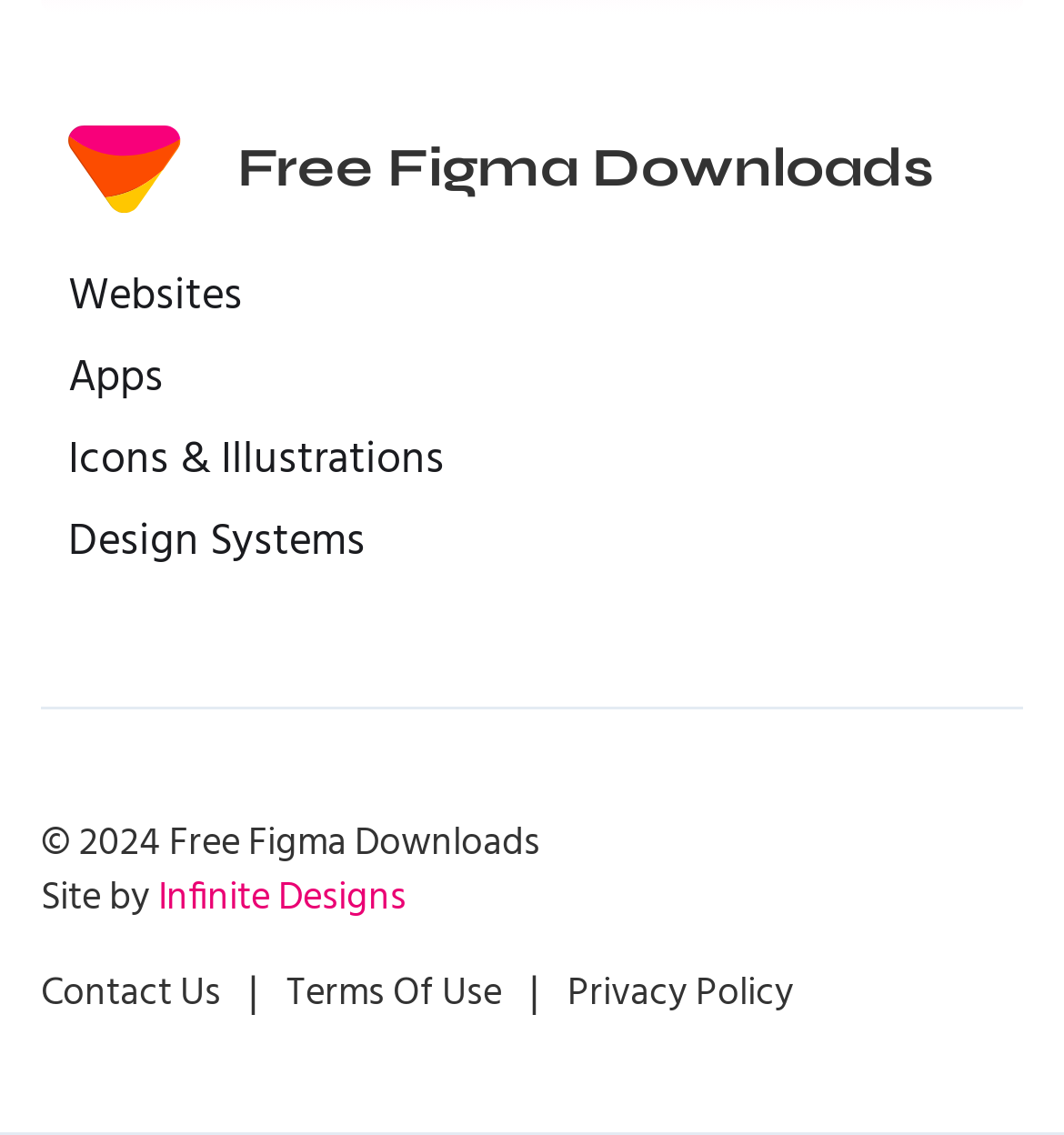Please find the bounding box coordinates of the clickable region needed to complete the following instruction: "Explore Icons & Illustrations". The bounding box coordinates must consist of four float numbers between 0 and 1, i.e., [left, top, right, bottom].

[0.064, 0.381, 0.418, 0.43]